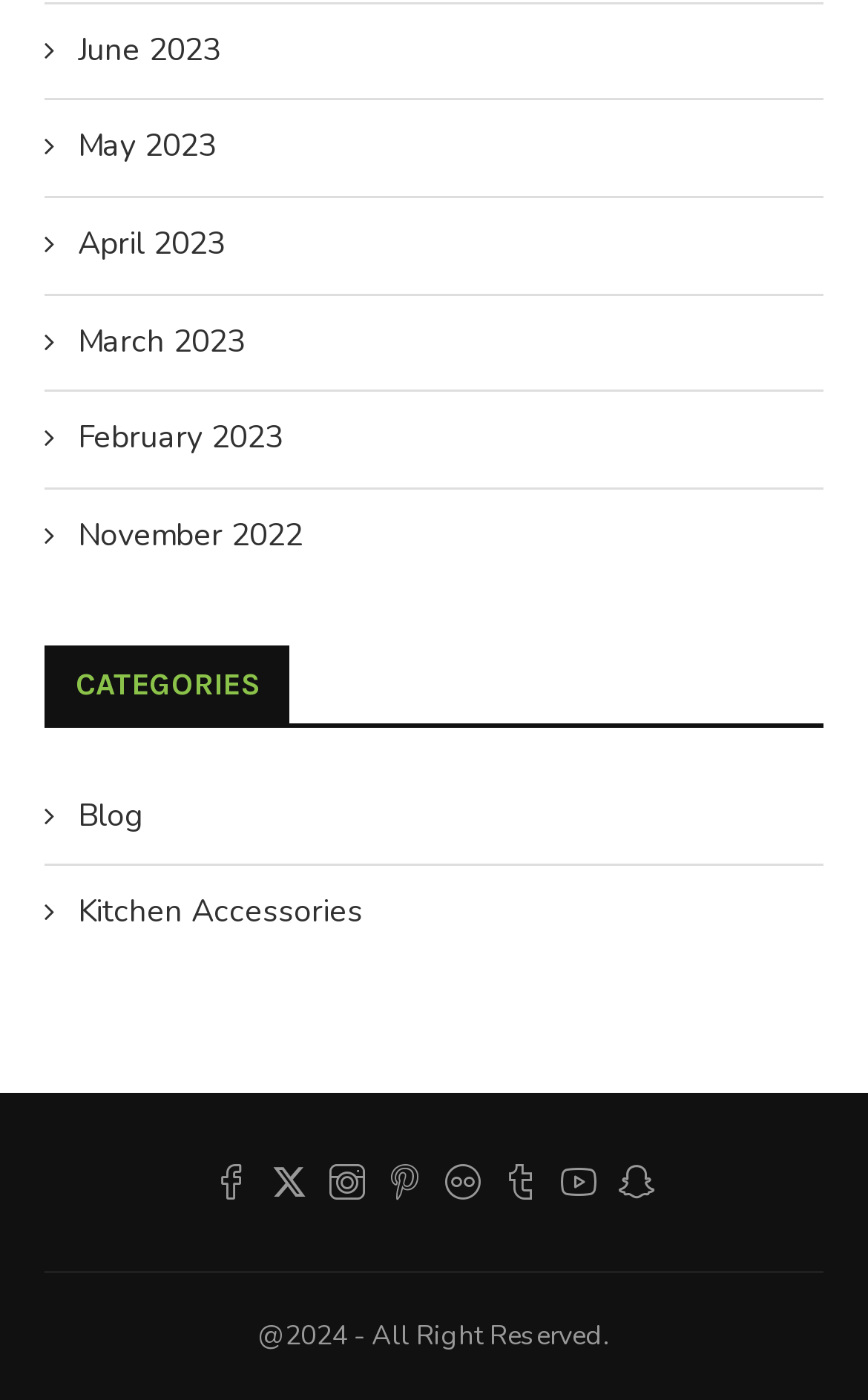What categories are listed on the webpage?
Answer with a single word or phrase by referring to the visual content.

Blog and Kitchen Accessories